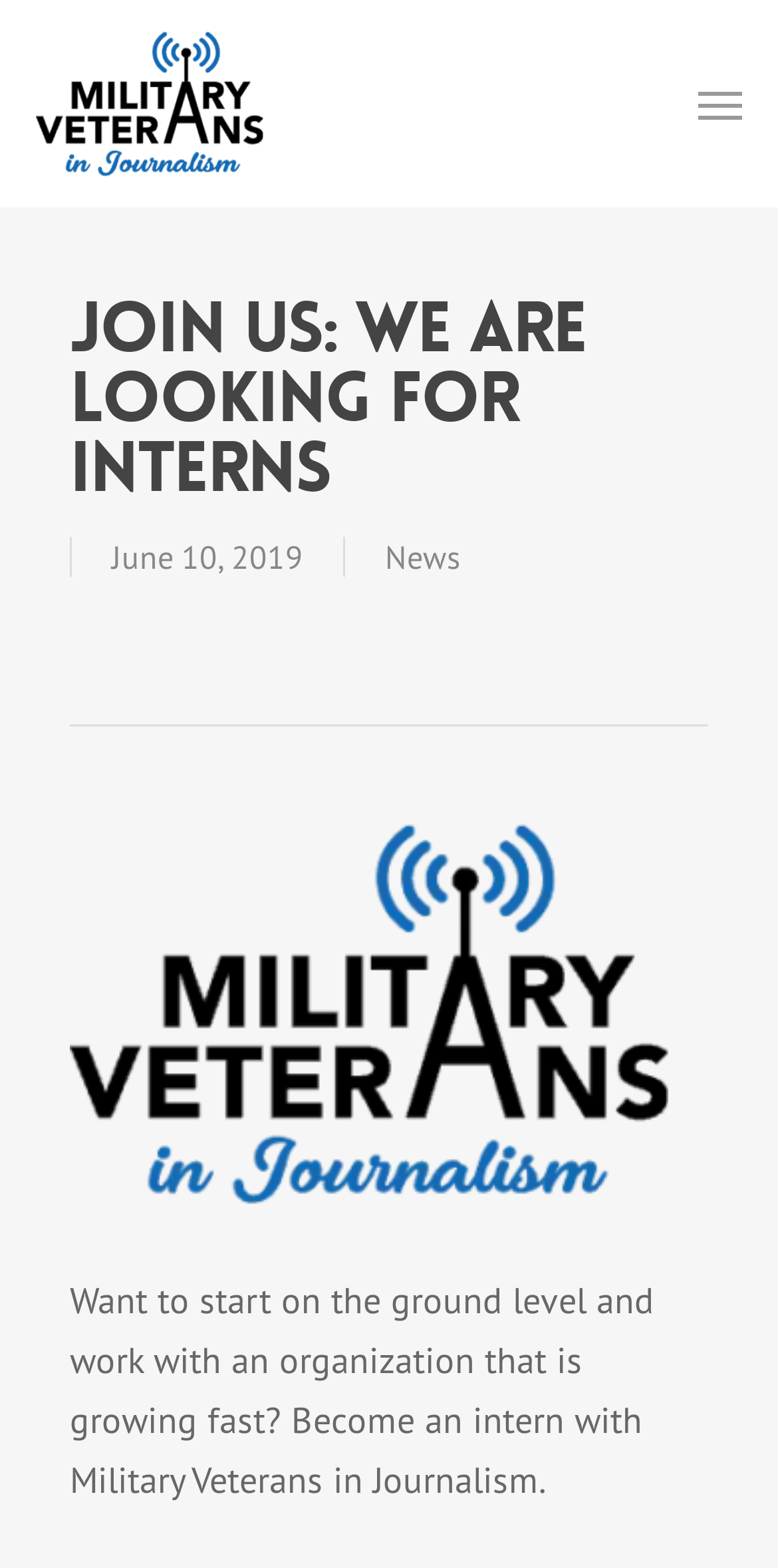What type of content is available on the webpage?
Examine the webpage screenshot and provide an in-depth answer to the question.

I found the type of content available on the webpage by looking at the link element with bounding box coordinates [0.495, 0.343, 0.592, 0.368], which is labeled as 'News'.